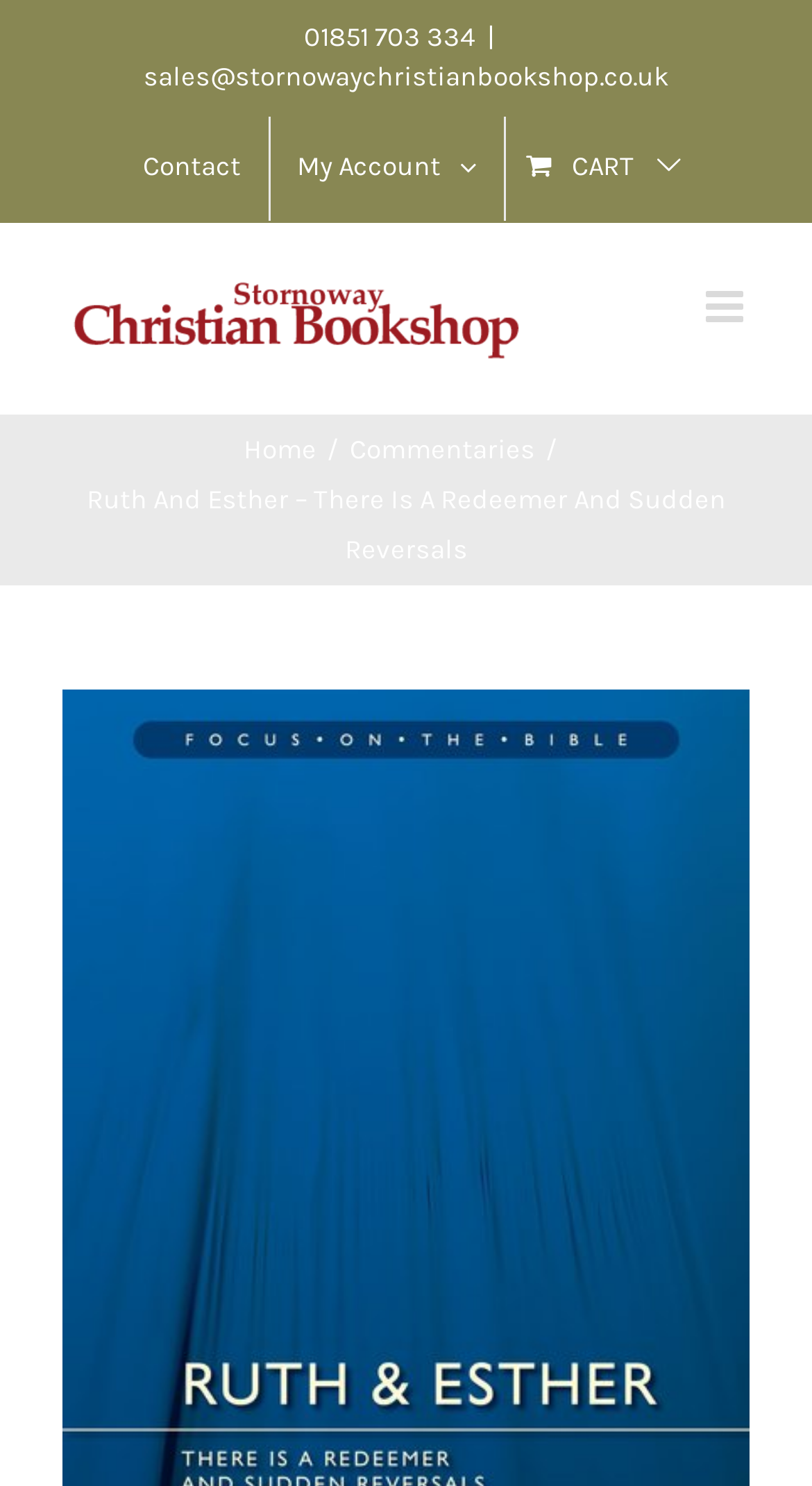Answer the question using only a single word or phrase: 
What is the logo of the website?

Stornoway Christian Bookshop Logo